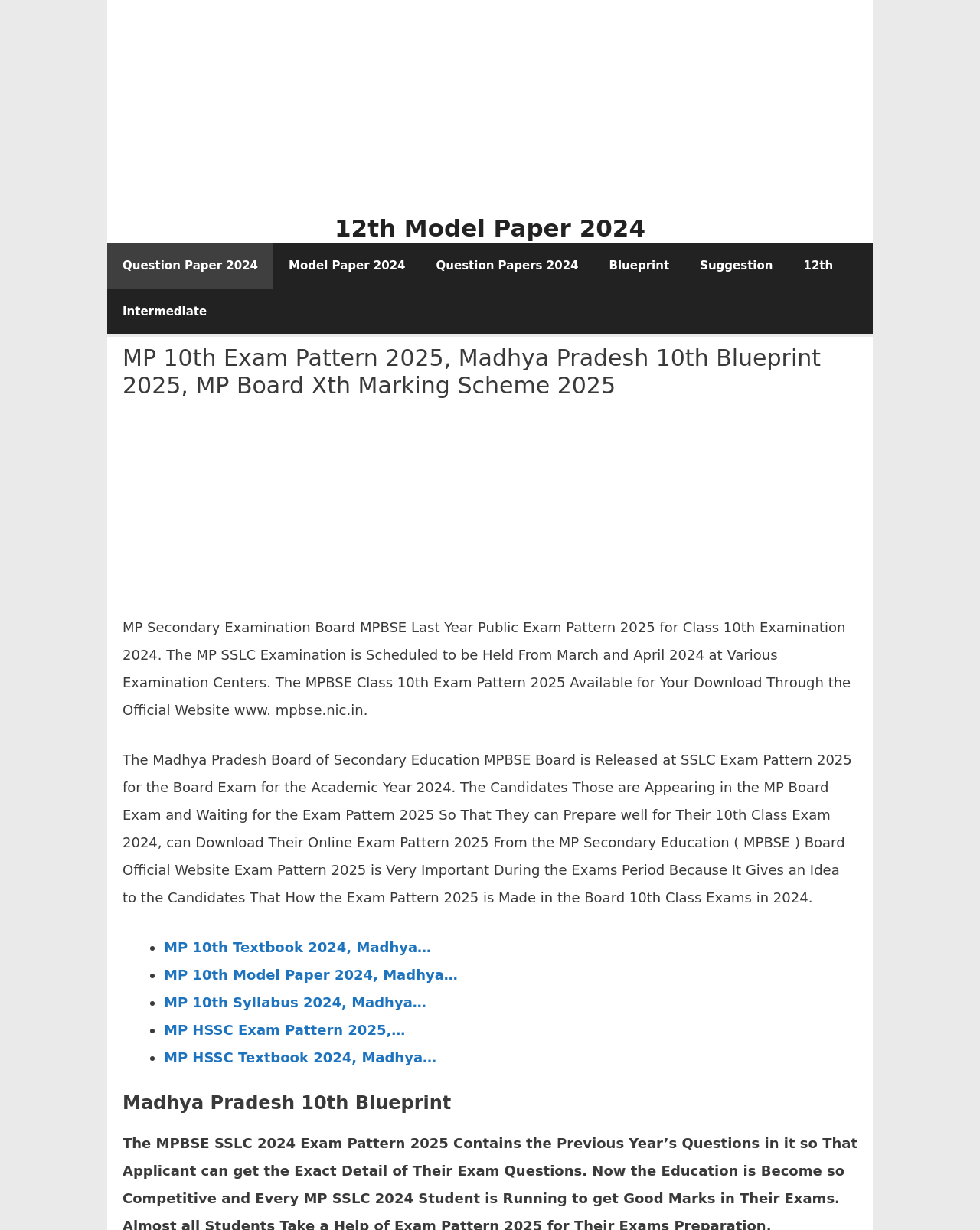Pinpoint the bounding box coordinates of the area that must be clicked to complete this instruction: "Access Blueprint".

[0.606, 0.197, 0.699, 0.235]